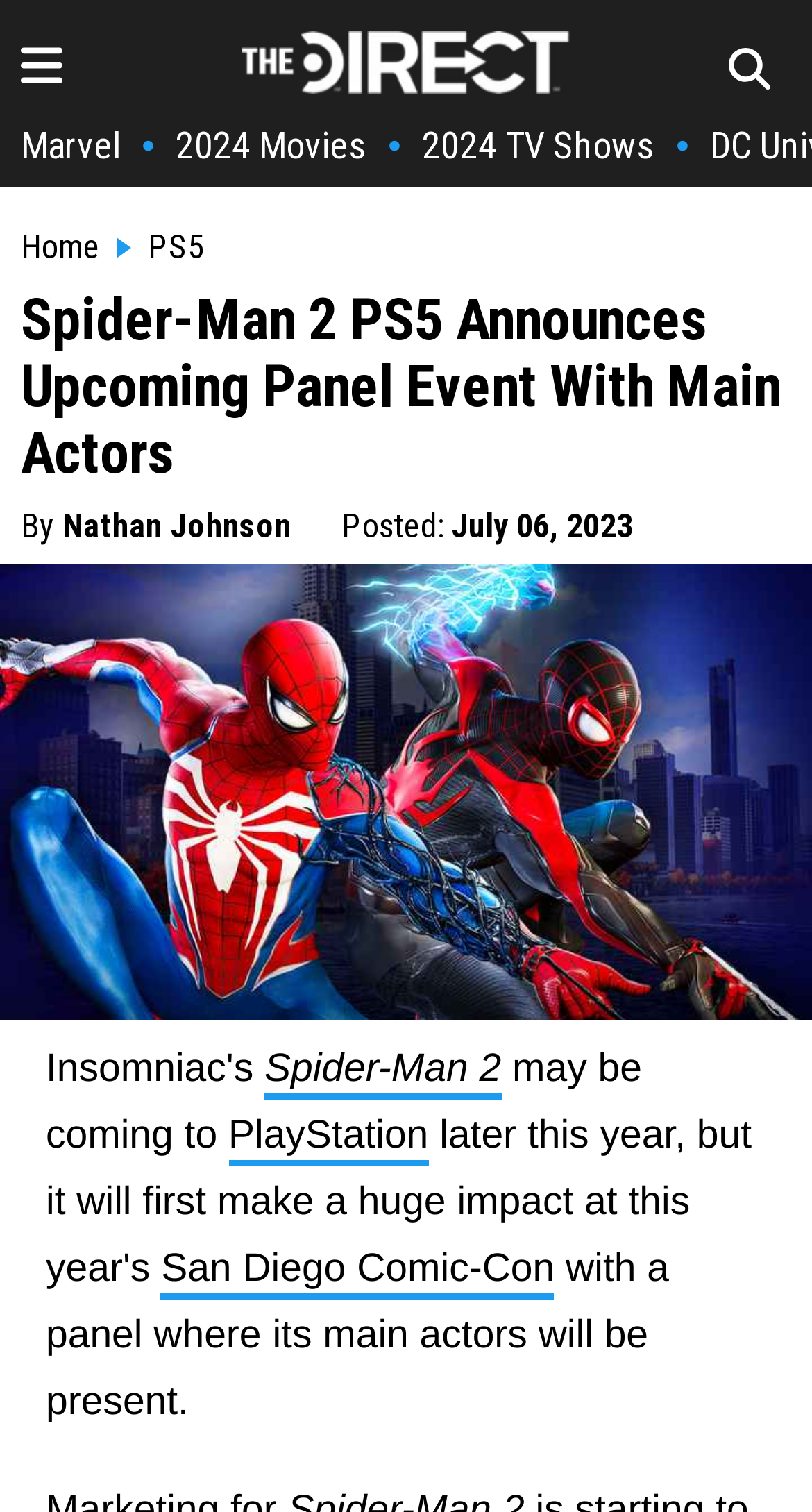Using the description: "aria-label="The Direct Homepage"", identify the bounding box of the corresponding UI element in the screenshot.

[0.297, 0.044, 0.703, 0.067]